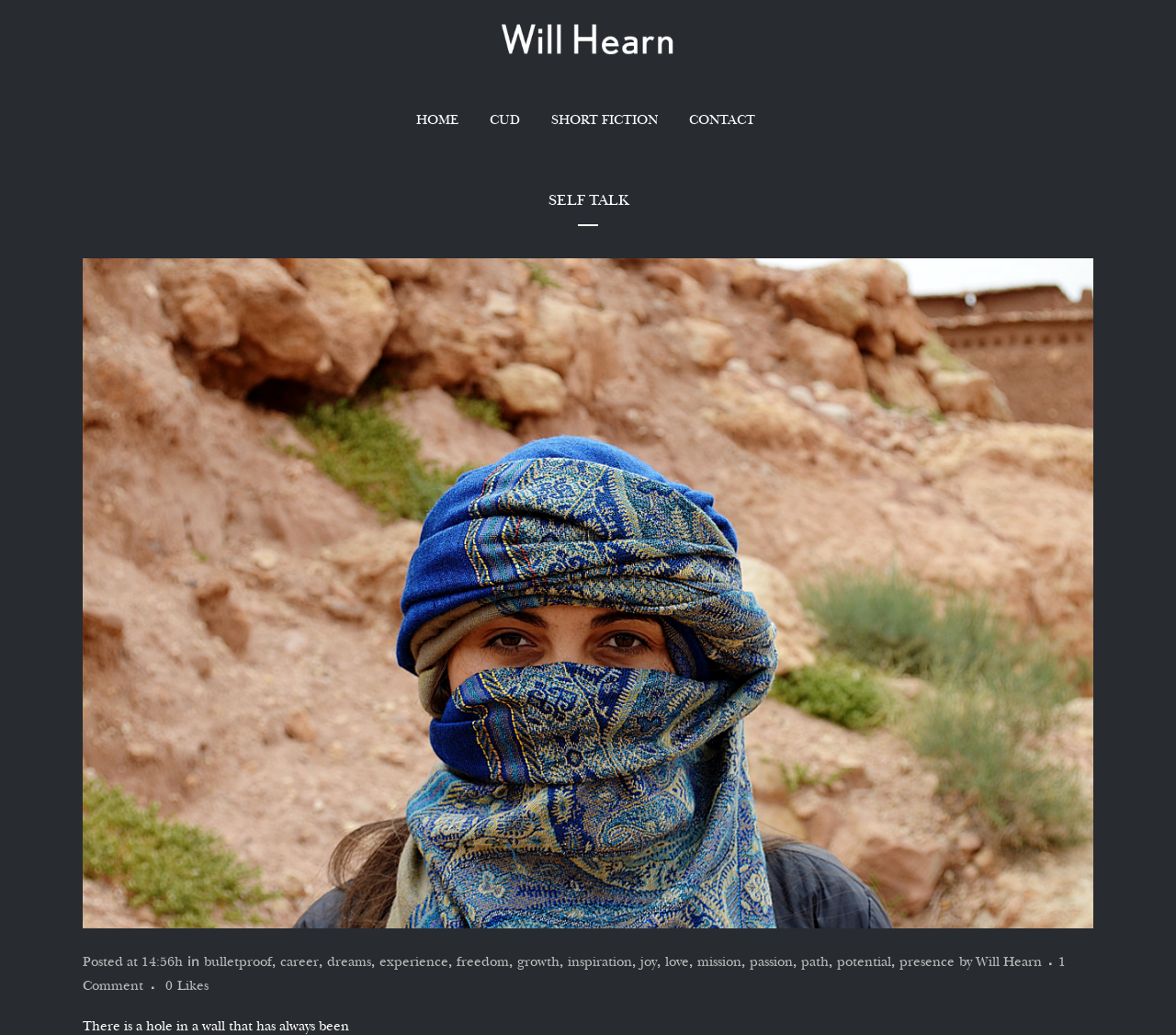Provide the bounding box coordinates for the UI element that is described as: "Will Hearn".

[0.83, 0.921, 0.886, 0.937]